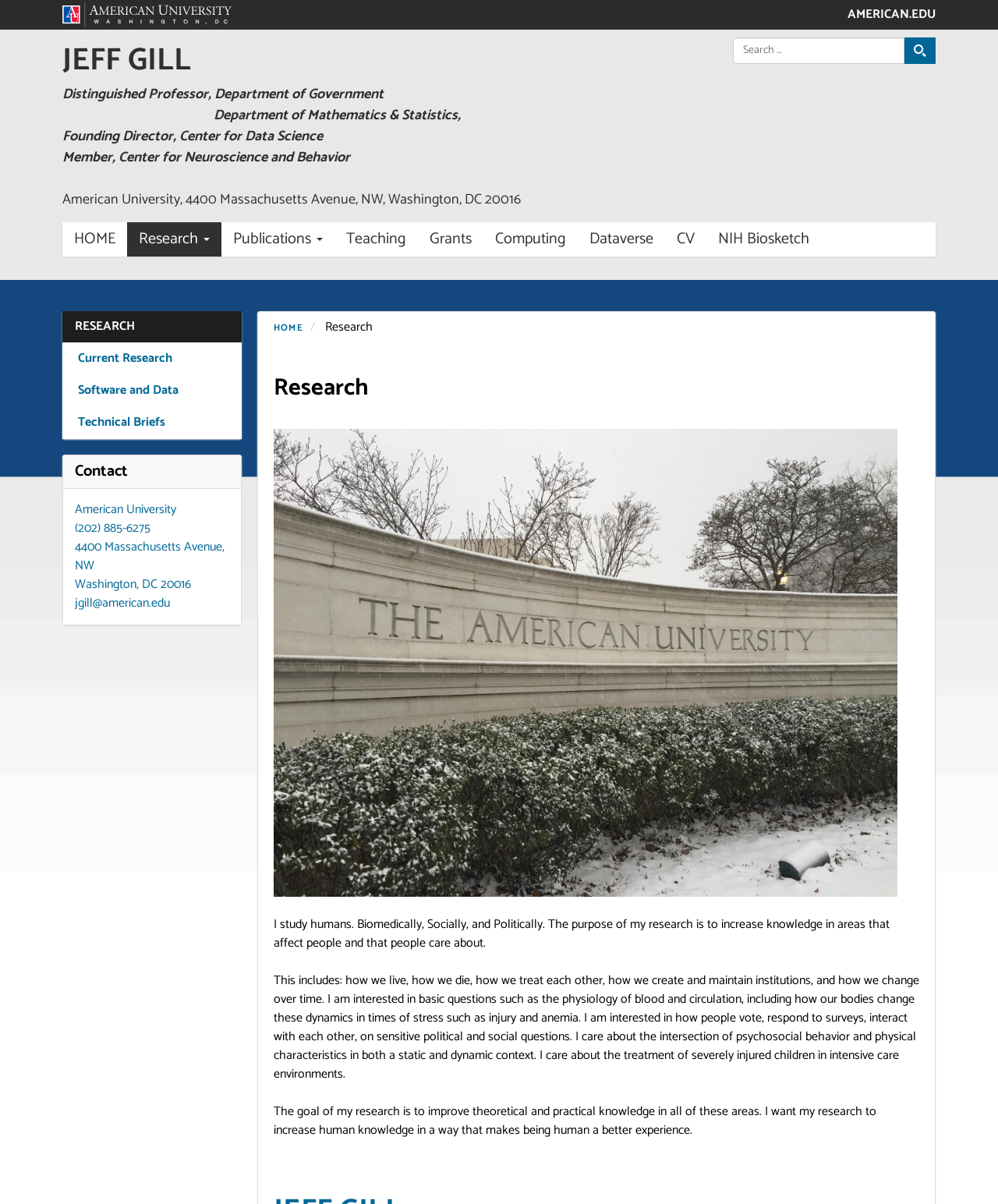Find the bounding box coordinates of the element you need to click on to perform this action: 'Search for something'. The coordinates should be represented by four float values between 0 and 1, in the format [left, top, right, bottom].

[0.734, 0.031, 0.938, 0.053]